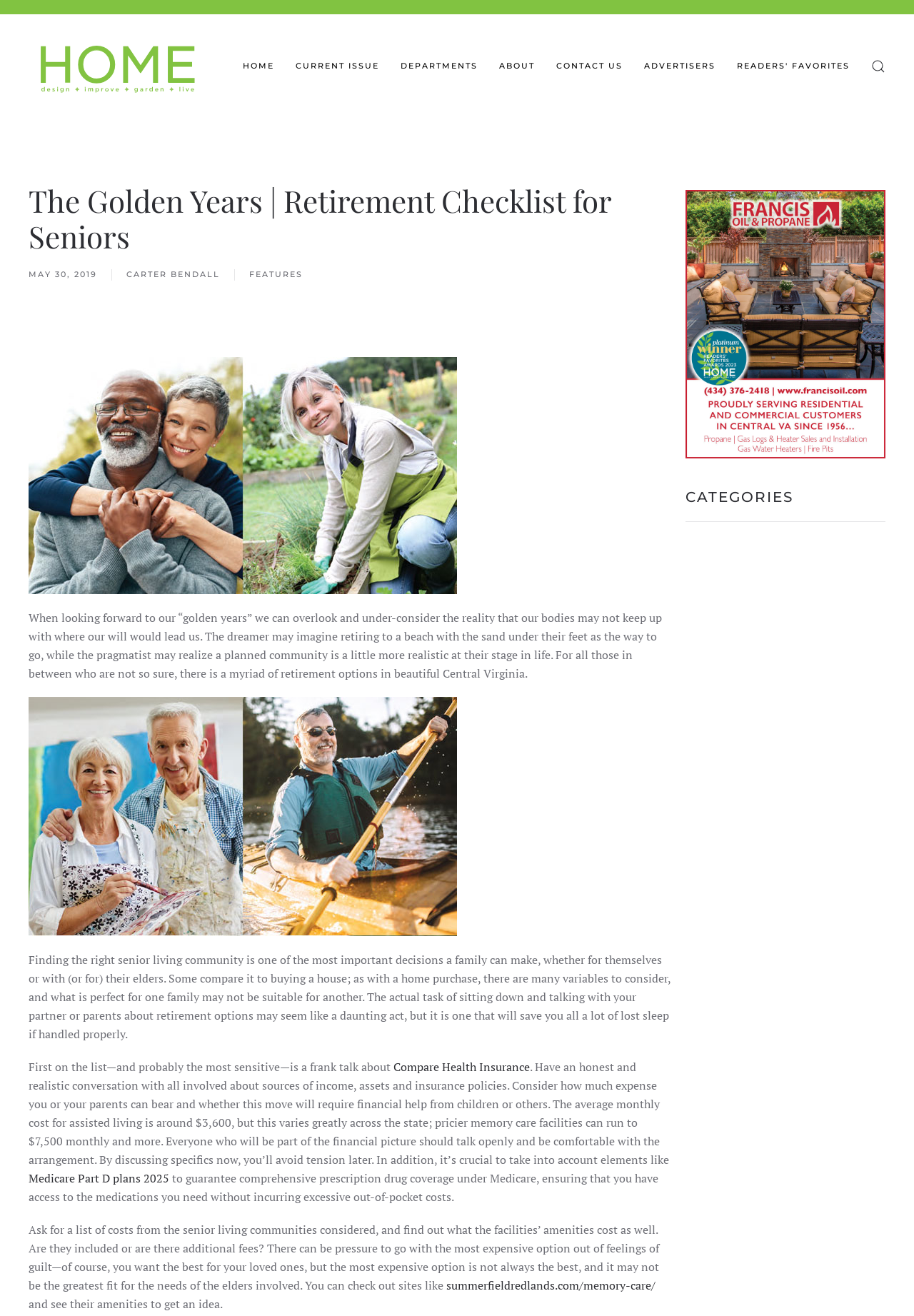Please identify the bounding box coordinates of the element I should click to complete this instruction: 'Explore 'Compare Health Insurance''. The coordinates should be given as four float numbers between 0 and 1, like this: [left, top, right, bottom].

[0.43, 0.805, 0.58, 0.817]